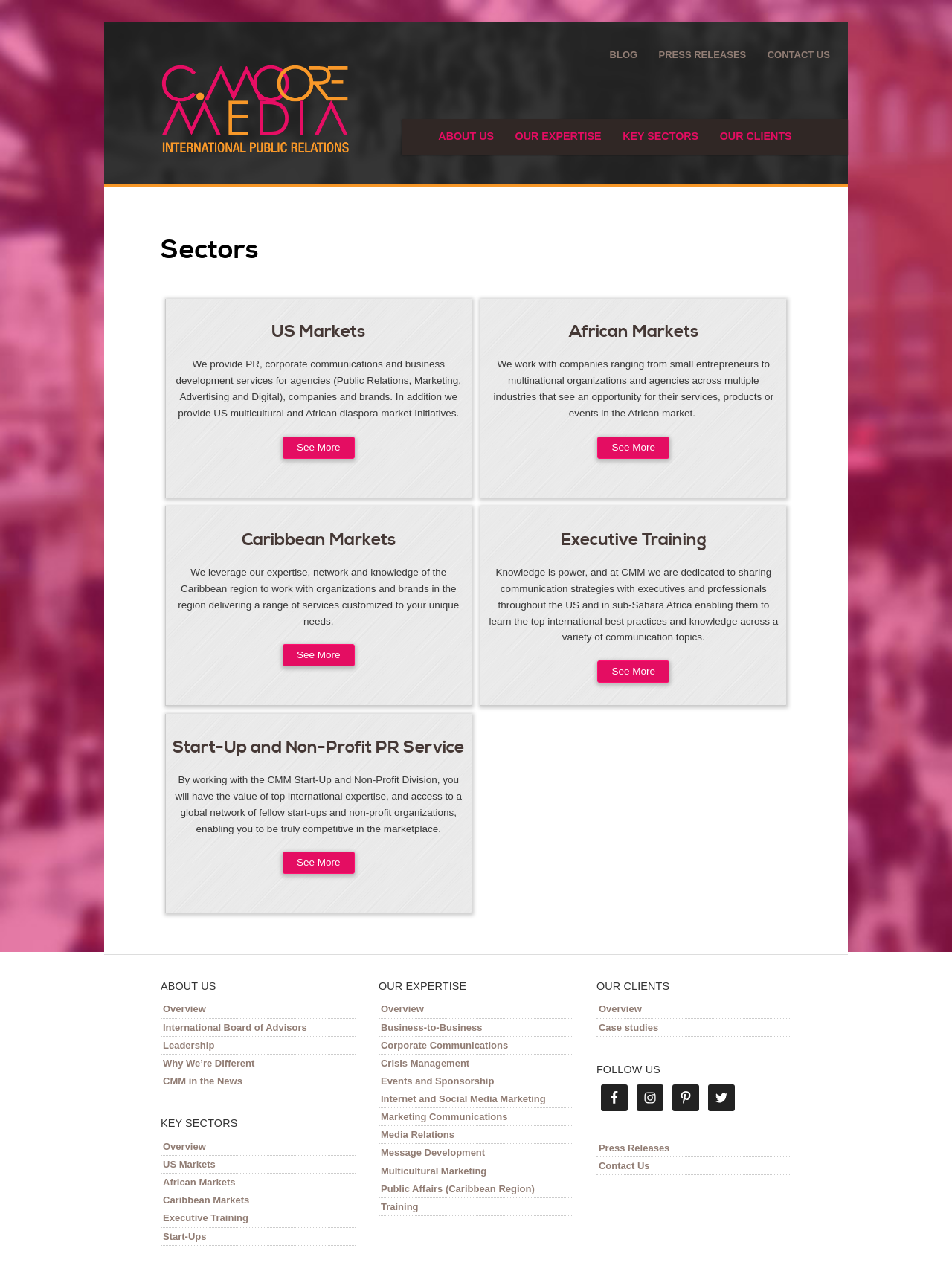Analyze the image and deliver a detailed answer to the question: What is the purpose of the 'Executive Training' service?

The purpose of the 'Executive Training' service offered by C. Moore Media is to share communication strategies with executives and professionals. This is stated in the section 'Executive Training' where it is mentioned that 'Knowledge is power, and at CMM we are dedicated to sharing communication strategies with executives and professionals throughout the US and in sub-Sahara Africa enabling them to learn the top international best practices and knowledge across a variety of communication topics.'